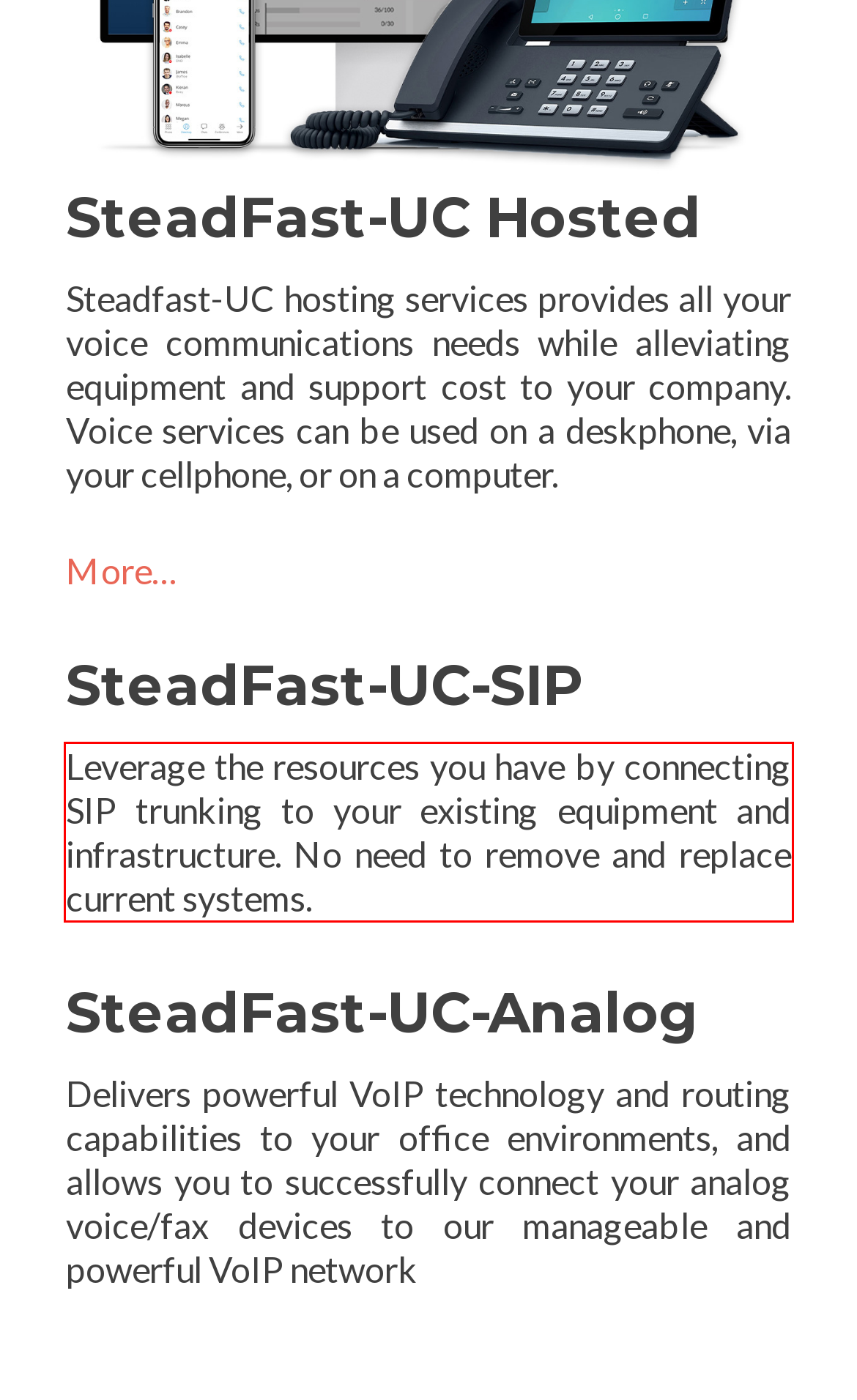Given a screenshot of a webpage, identify the red bounding box and perform OCR to recognize the text within that box.

Leverage the resources you have by connecting SIP trunking to your existing equipment and infrastructure. No need to remove and replace current systems.